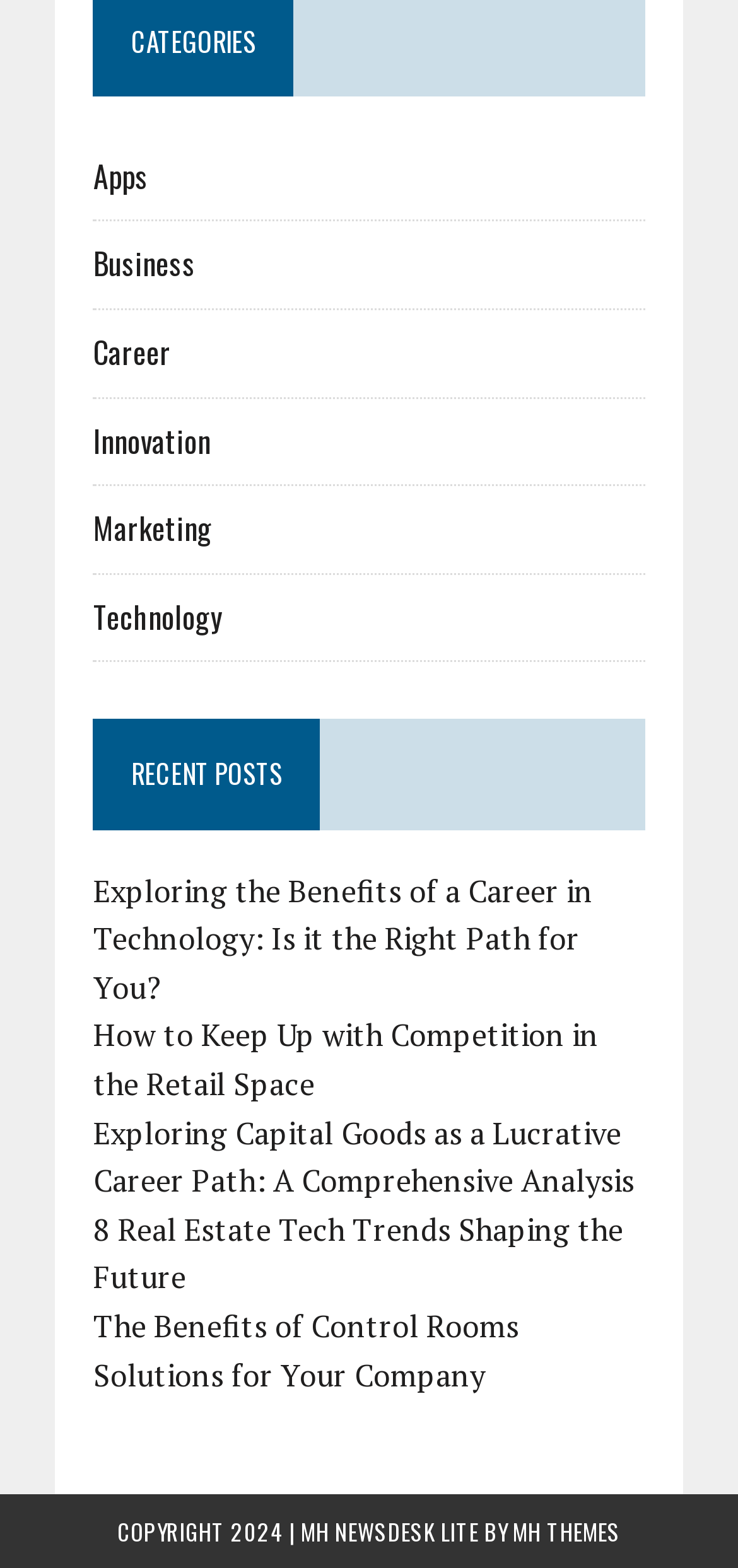Please respond in a single word or phrase: 
How many recent posts are listed?

5